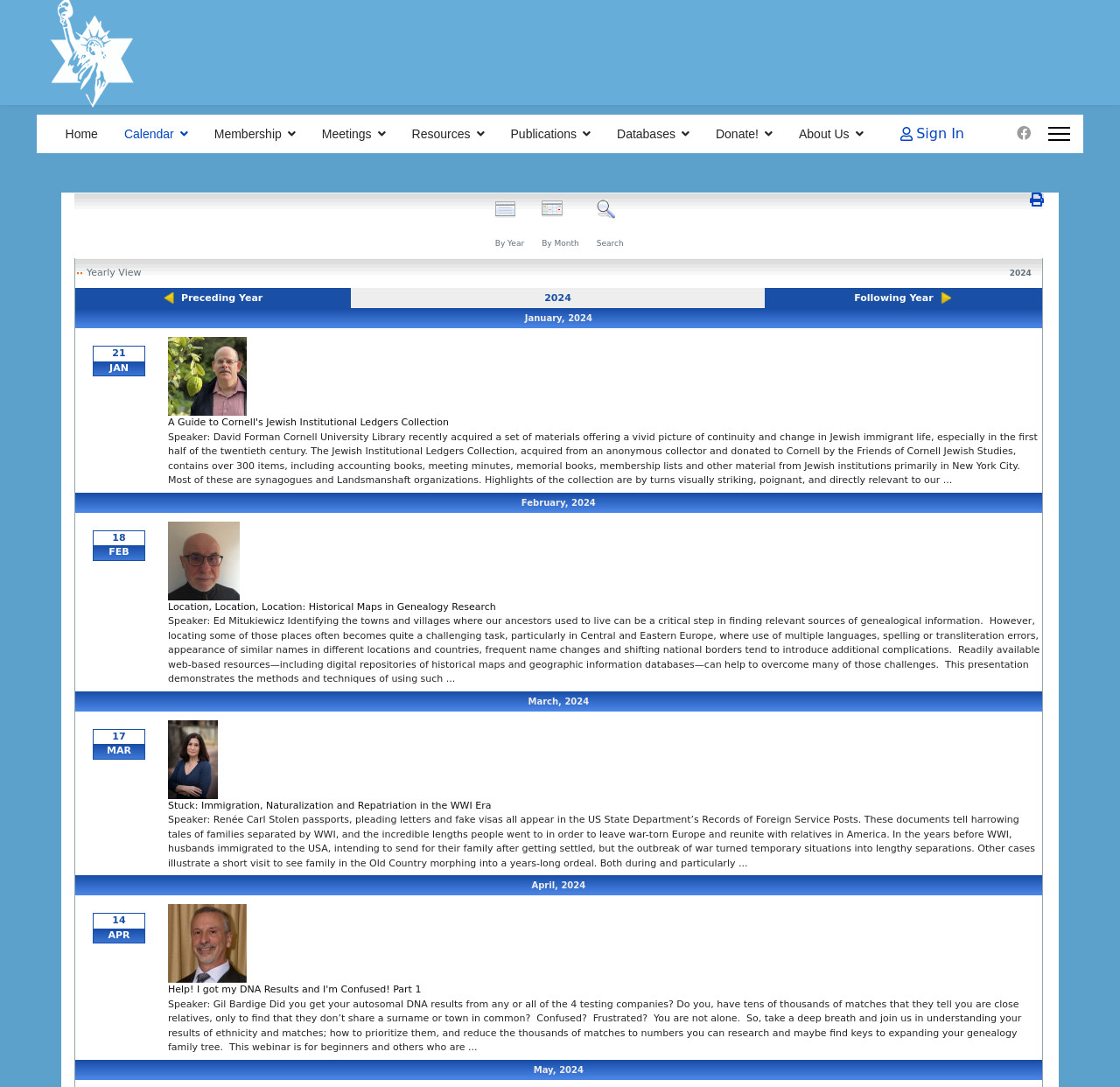Please pinpoint the bounding box coordinates for the region I should click to adhere to this instruction: "Click on the 'Following Year' link".

[0.763, 0.269, 0.849, 0.28]